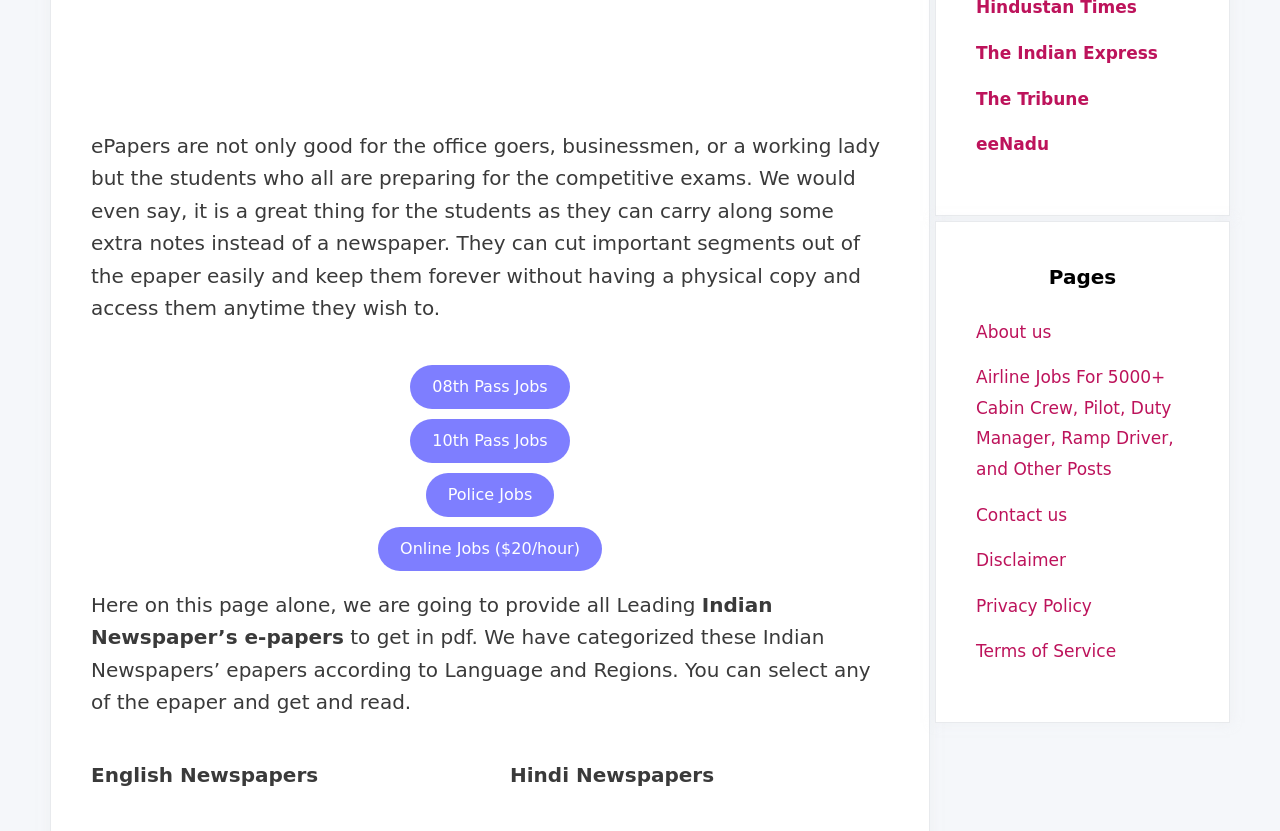Show the bounding box coordinates for the element that needs to be clicked to execute the following instruction: "Click on the 'Effective Ant Control A Simple DIY Solution for Your Home and Garden – House Killer' link". Provide the coordinates in the form of four float numbers between 0 and 1, i.e., [left, top, right, bottom].

None